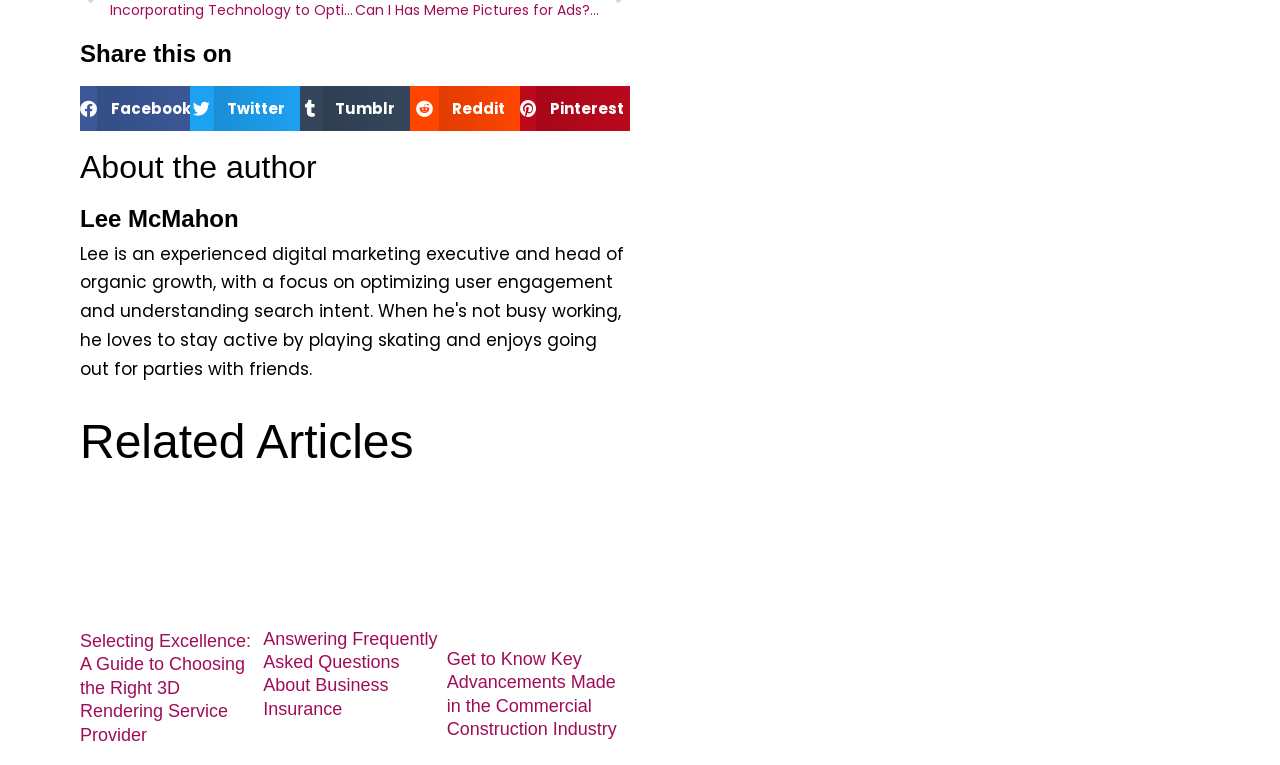Please answer the following question using a single word or phrase: 
What social media platforms can you share this on?

Facebook, Twitter, Tumblr, Reddit, Pinterest